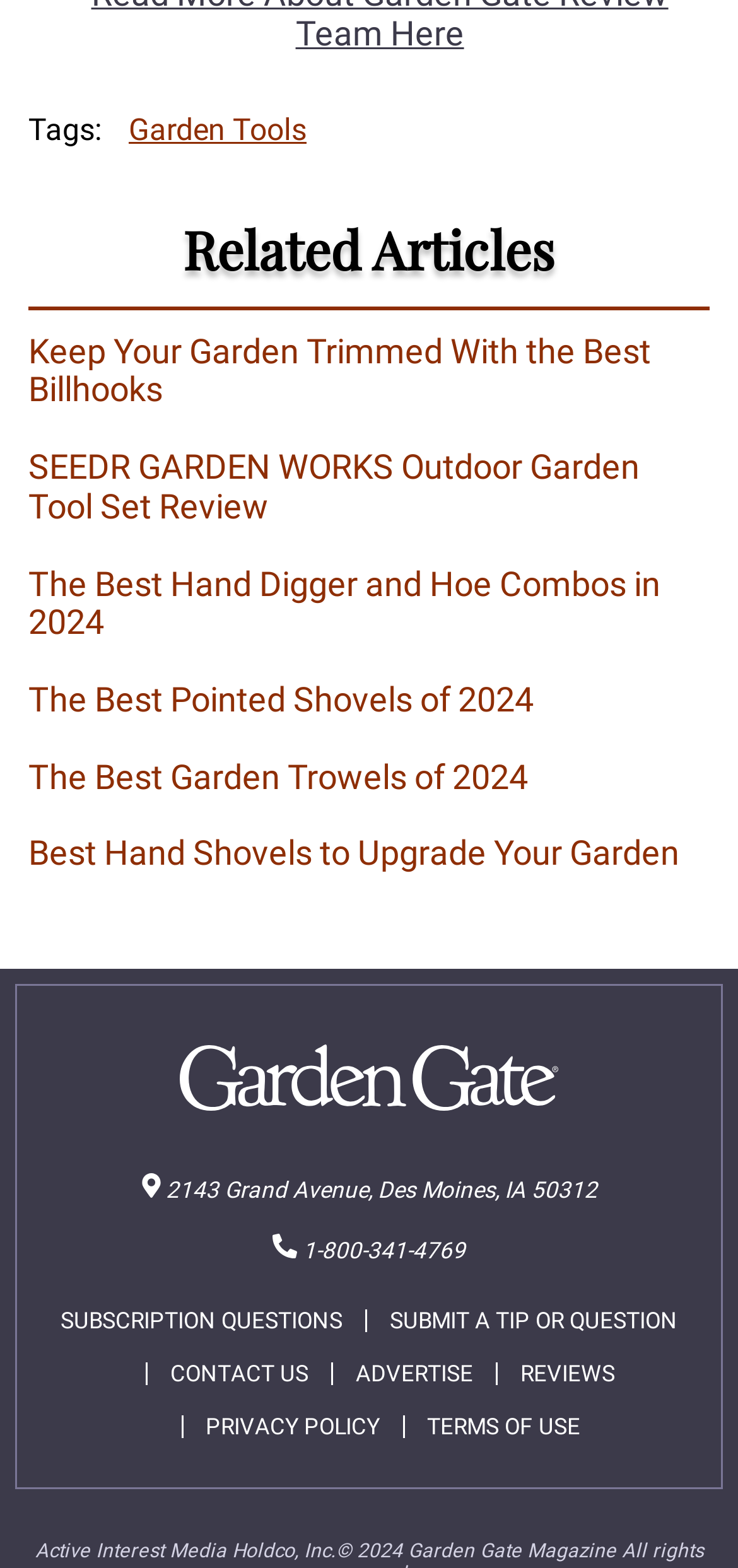What is the category of the first link?
Based on the image, provide a one-word or brief-phrase response.

Garden Tools